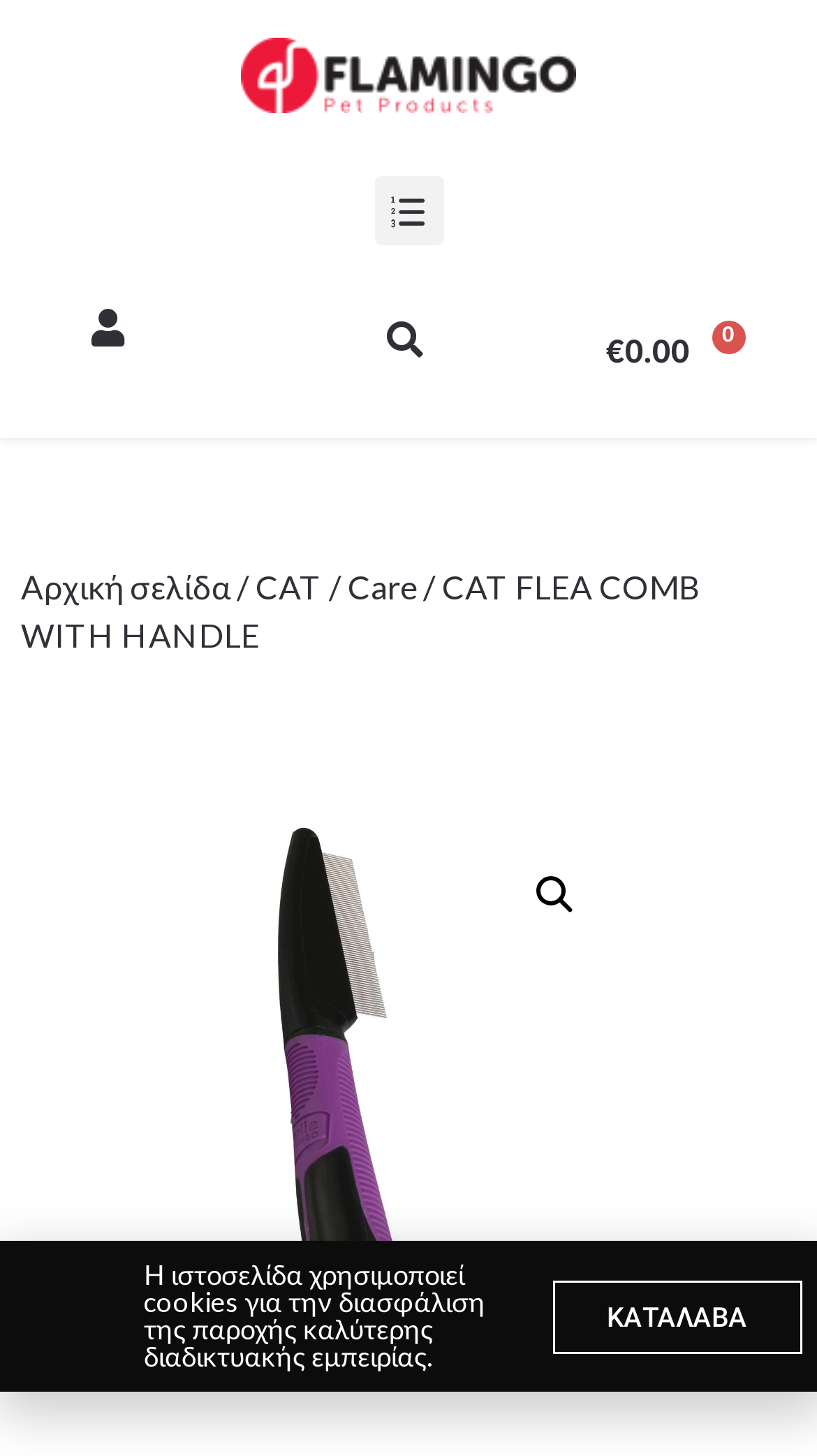Answer the question using only a single word or phrase: 
What is the name of the product?

CAT FLEA COMB WITH HANDLE